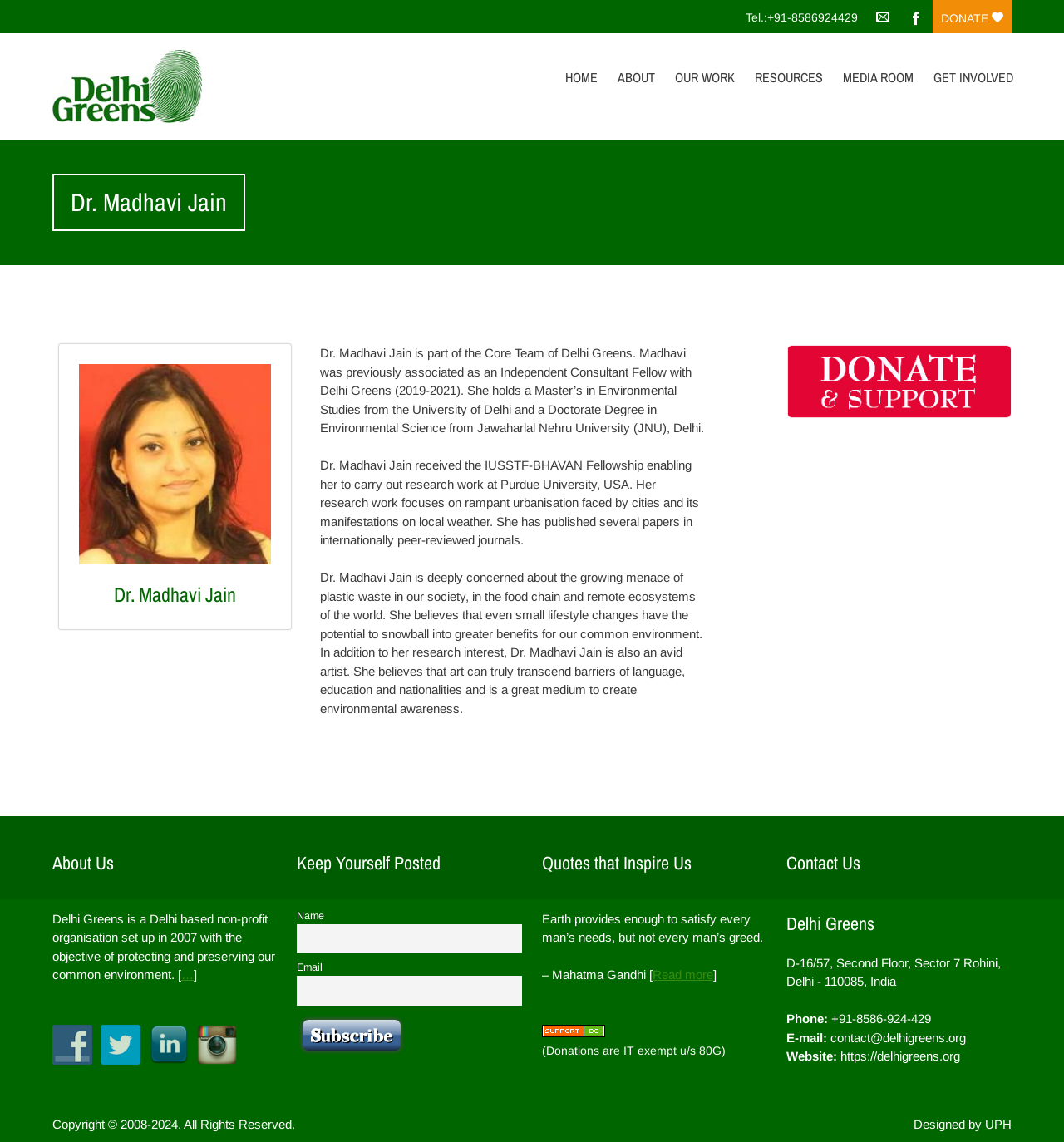What is the quote that inspires Delhi Greens?
Look at the image and answer with only one word or phrase.

Earth provides enough to satisfy every man’s needs, but not every man’s greed.